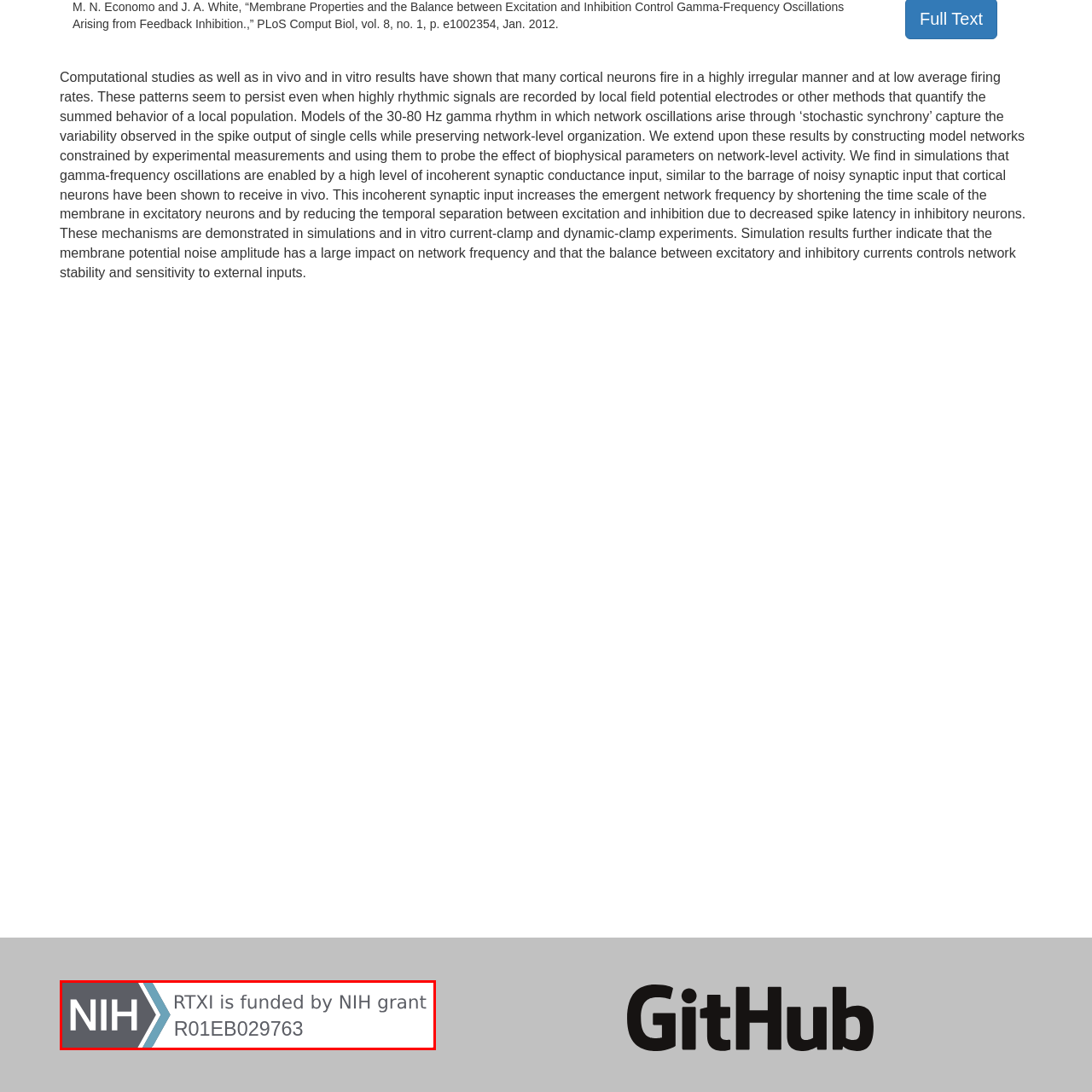Give a detailed account of the scene depicted in the image inside the red rectangle.

The image prominently displays a notification indicating that RTXI is funded by the National Institutes of Health (NIH) through grant number R01EB029763. The NIH logo is featured alongside the text, emphasizing the support provided for RTXI's research initiatives. The design is clean and contemporary, designed to effectively communicate the funding source while enhancing the credibility of the project. This visual element serves to acknowledge the important role of federal funding in supporting scientific research and development within the field of computational studies related to neuronal firing behaviors.